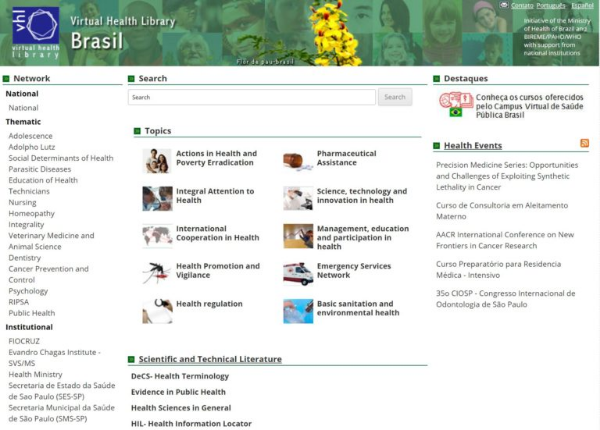Craft a descriptive caption that covers all aspects of the image.

The image showcases the homepage of the Virtual Health Library (VHL) for Brazil, a comprehensive platform aimed at promoting equitable access to health information. It features a structured layout with sections for various health topics, including "Actions in Health and Poverty Eradication," "International Cooperation in Health," and "Health Promotion and Vigilance." The design incorporates a search functionality, enabling users to access scientific and technical literature. The page highlights upcoming health events, reflecting the library’s commitment to fostering ongoing education in the health sector. The vibrant background, adorned with nature-themed visuals, underscores the library's dedication to health and wellness in Brazil.